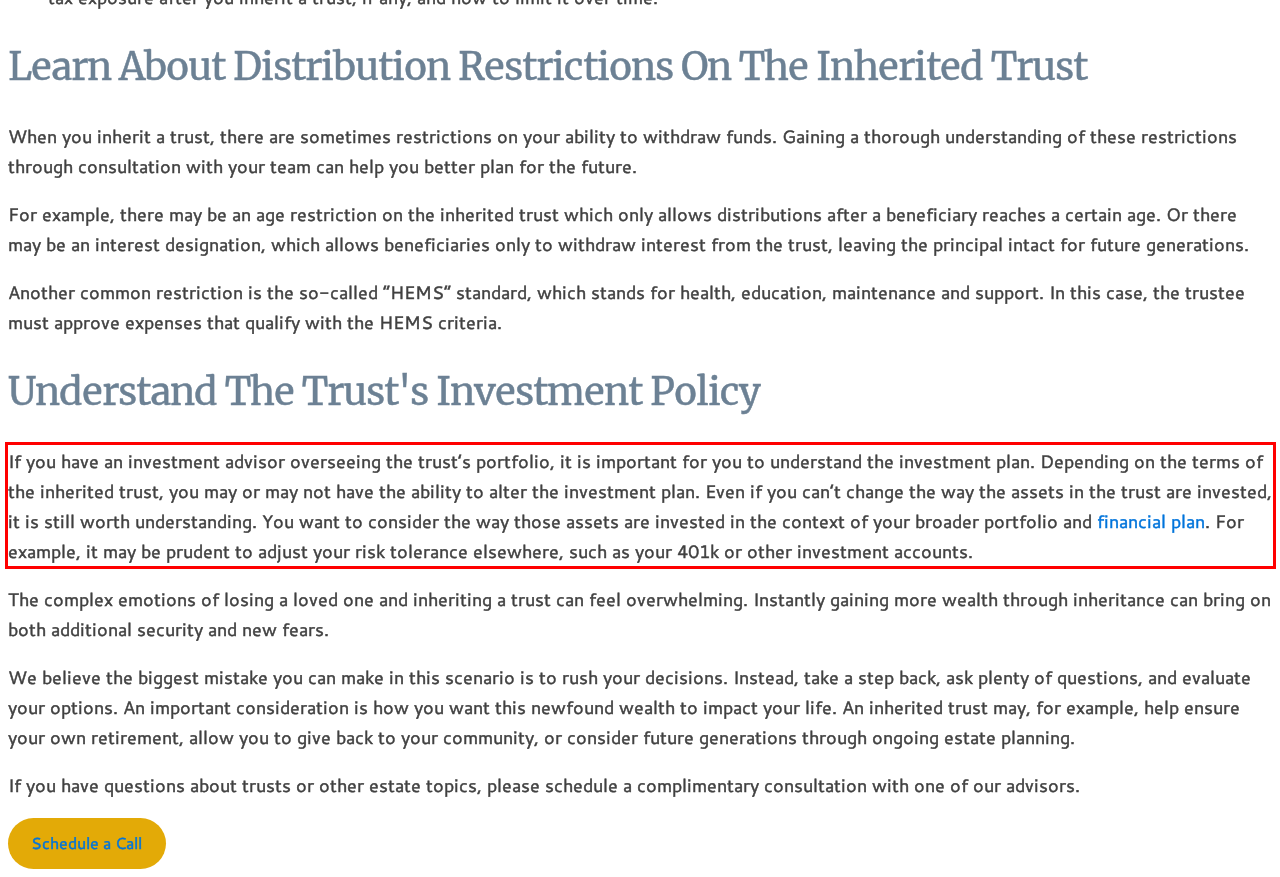Given the screenshot of a webpage, identify the red rectangle bounding box and recognize the text content inside it, generating the extracted text.

If you have an investment advisor overseeing the trust’s portfolio, it is important for you to understand the investment plan. Depending on the terms of the inherited trust, you may or may not have the ability to alter the investment plan. Even if you can’t change the way the assets in the trust are invested, it is still worth understanding. You want to consider the way those assets are invested in the context of your broader portfolio and financial plan. For example, it may be prudent to adjust your risk tolerance elsewhere, such as your 401k or other investment accounts.